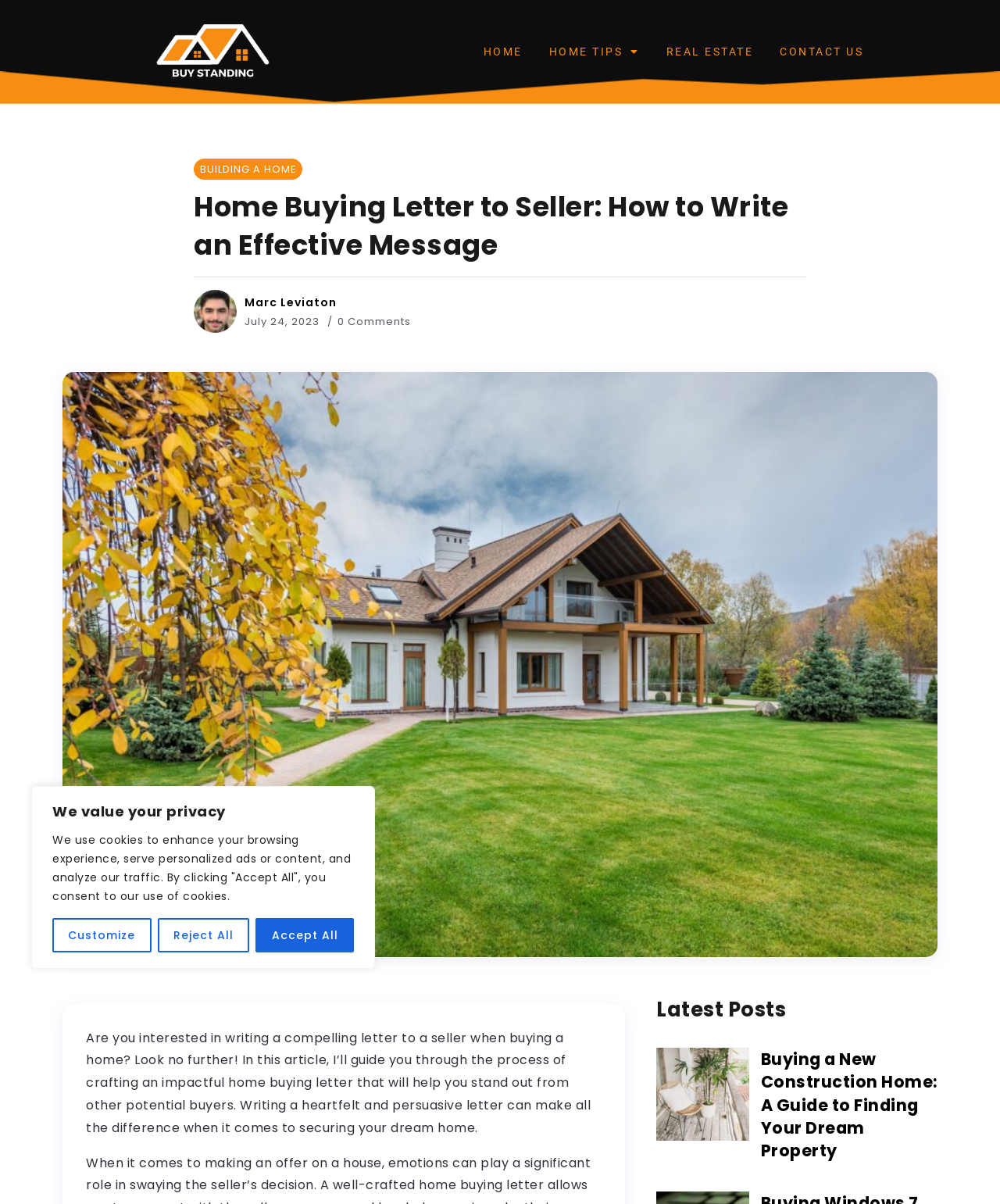Identify the bounding box coordinates for the region to click in order to carry out this instruction: "Click the HOME link". Provide the coordinates using four float numbers between 0 and 1, formatted as [left, top, right, bottom].

[0.483, 0.03, 0.523, 0.056]